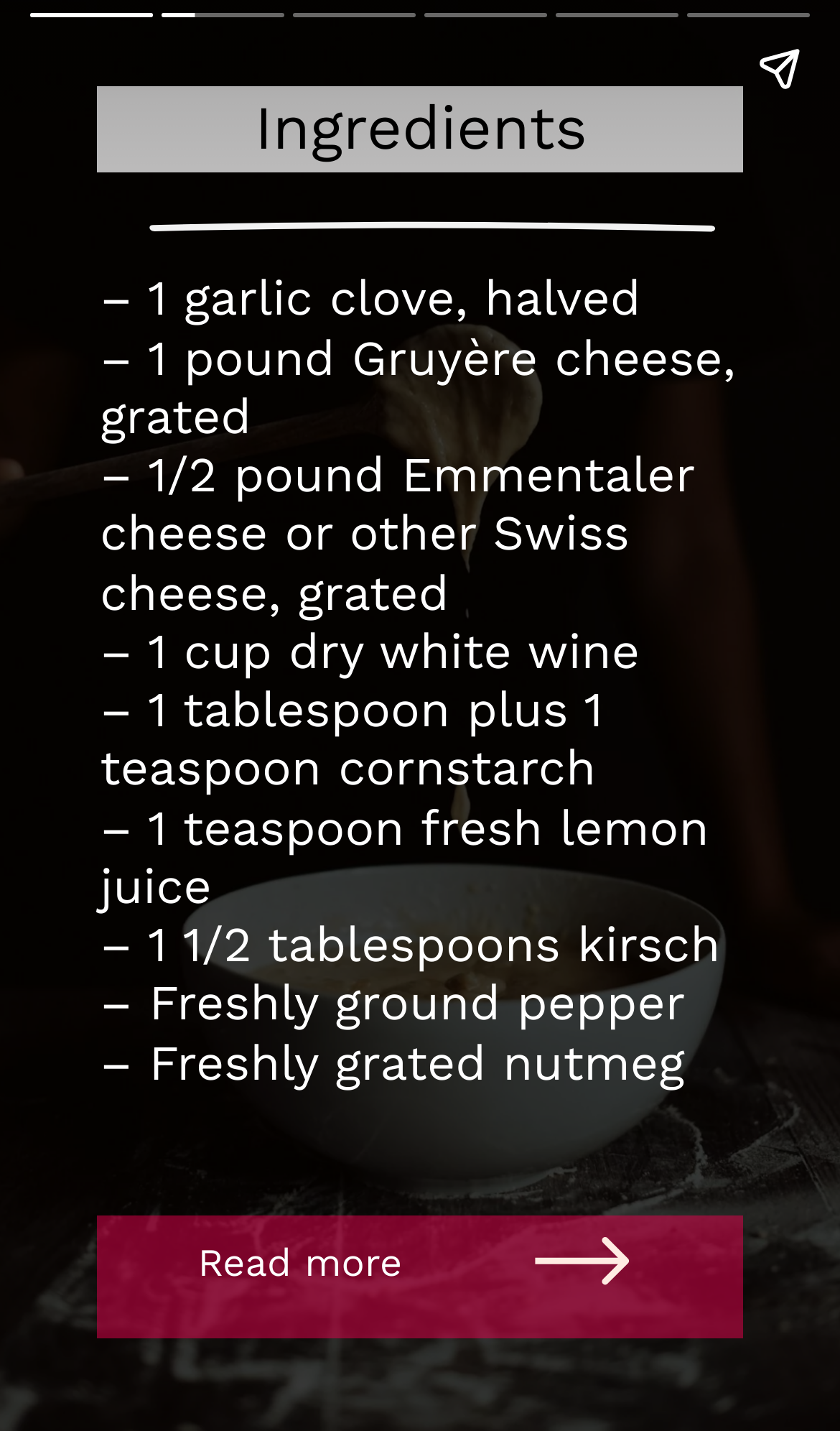What is the first ingredient listed?
From the details in the image, provide a complete and detailed answer to the question.

I looked at the ingredients list and found that the first item is '– 1 garlic clove, halved', so the answer is 'Garlic clove'.